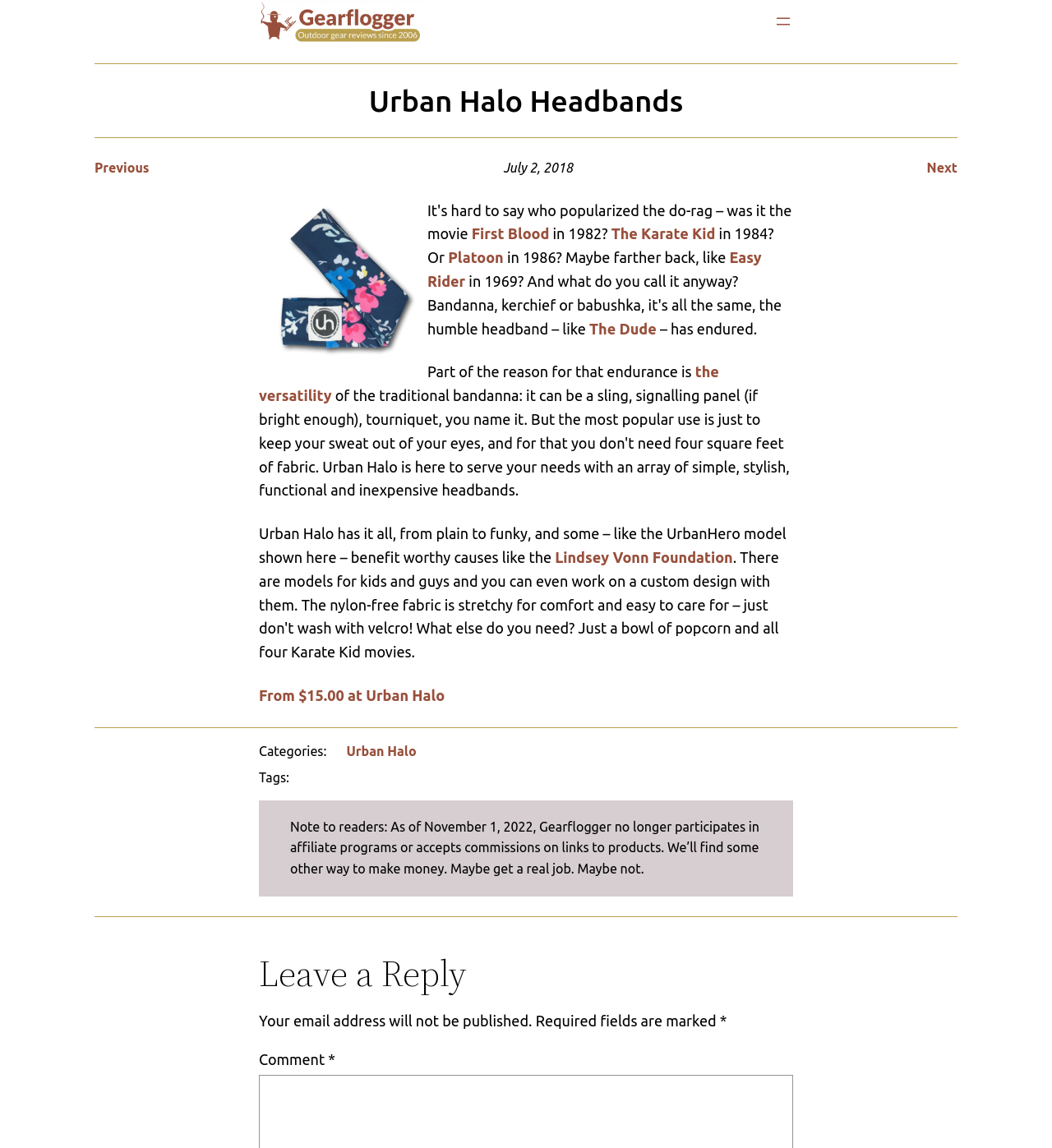Pinpoint the bounding box coordinates for the area that should be clicked to perform the following instruction: "Leave a reply".

[0.246, 0.83, 0.754, 0.866]